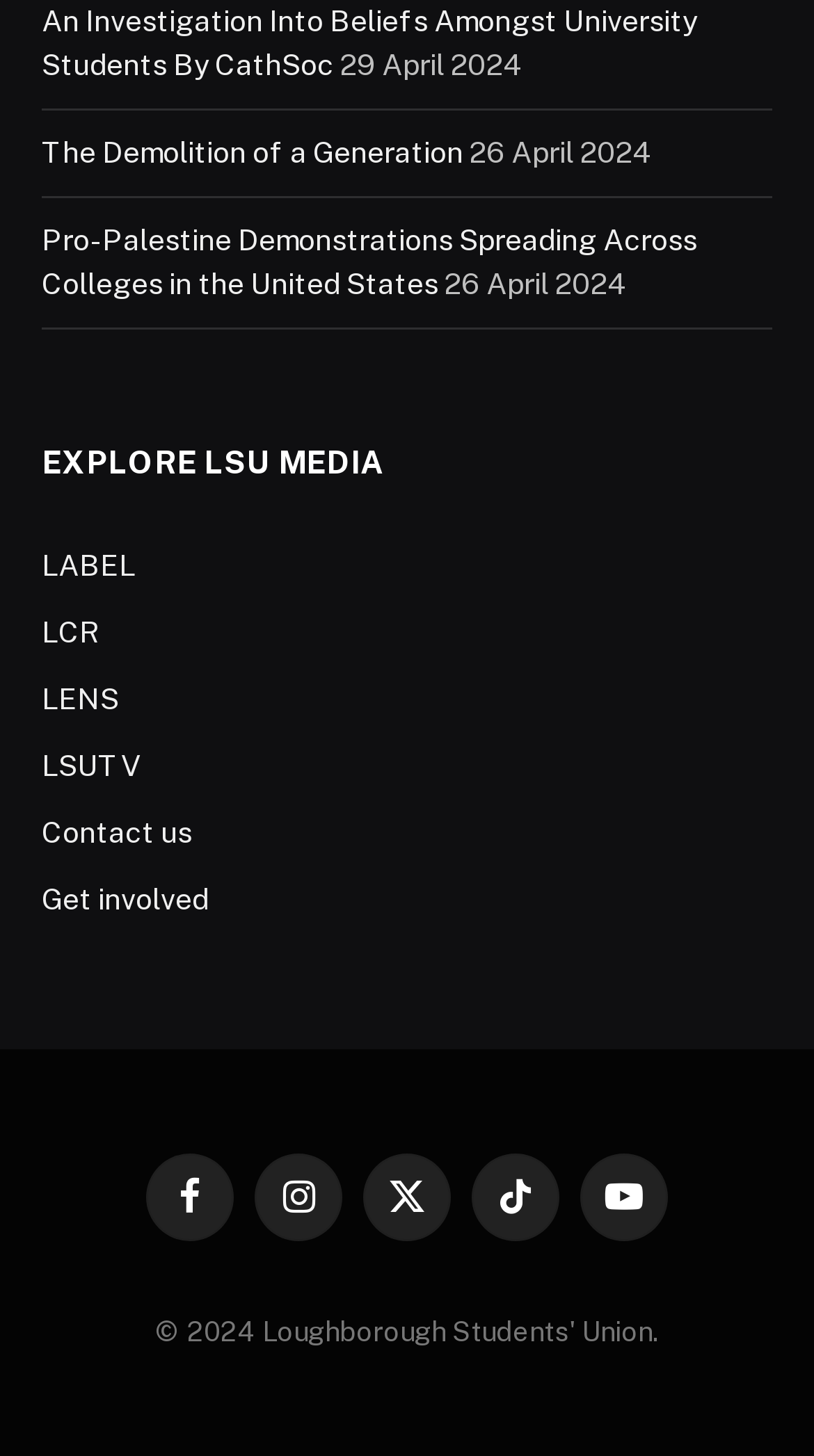Kindly determine the bounding box coordinates of the area that needs to be clicked to fulfill this instruction: "Visit the LENS page".

[0.051, 0.468, 0.146, 0.491]